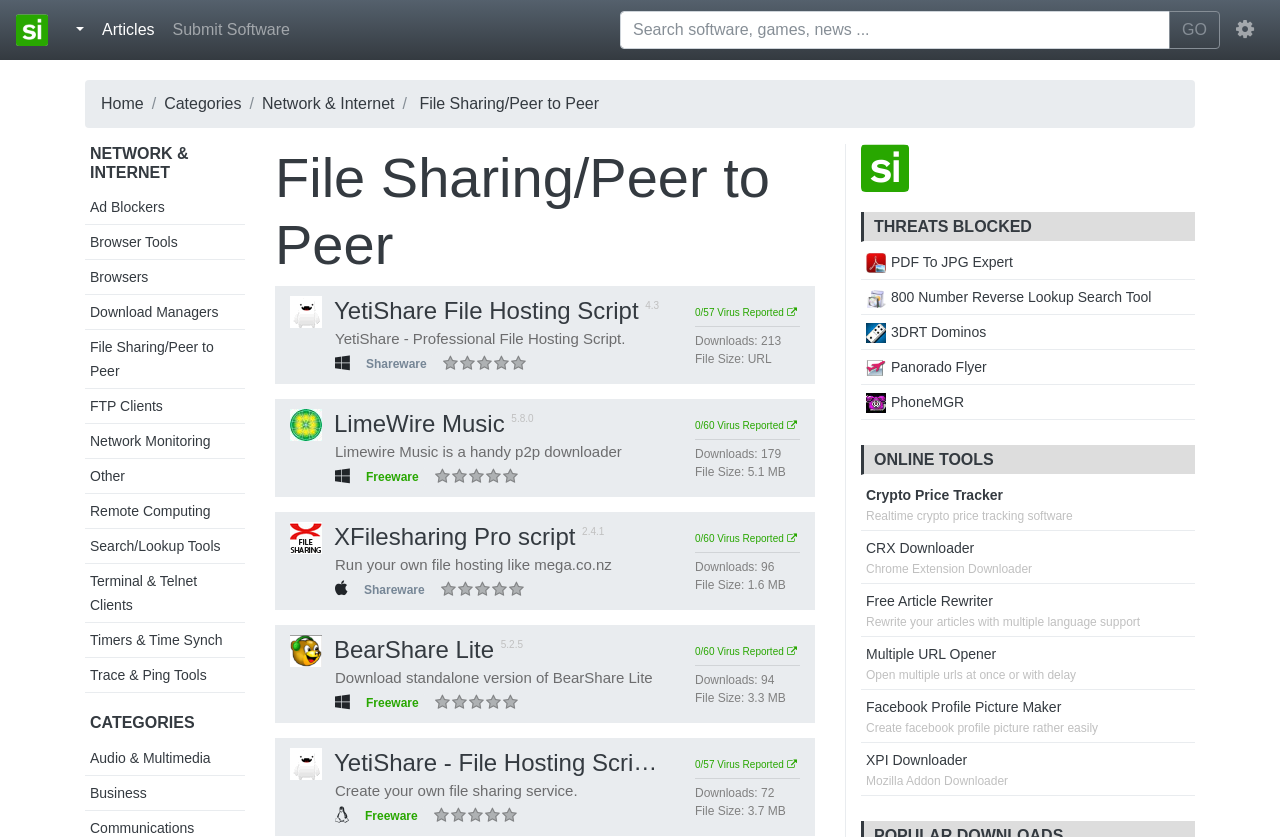Provide the bounding box for the UI element matching this description: "XPI Downloader".

[0.677, 0.899, 0.756, 0.918]